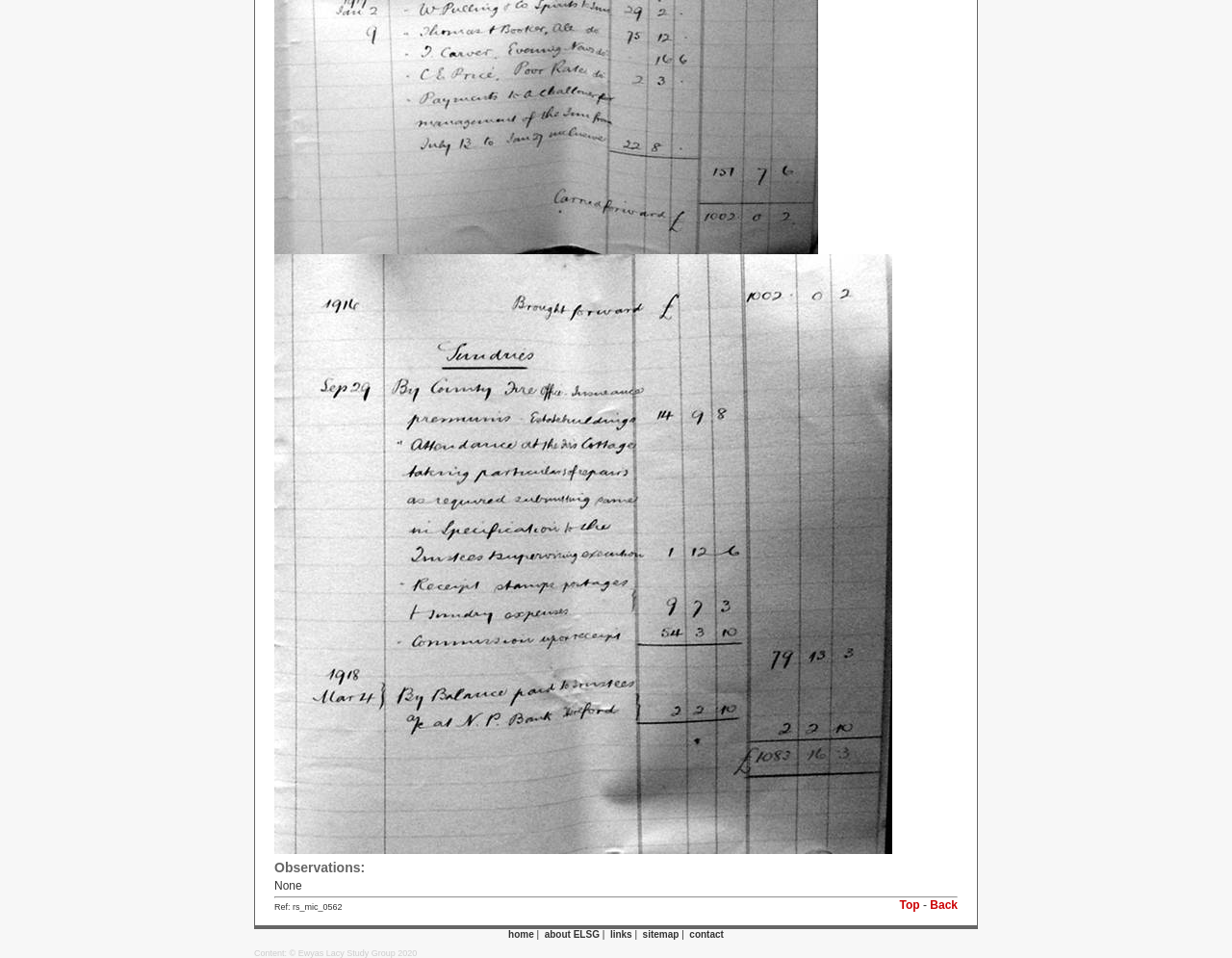Provide a single word or phrase answer to the question: 
What is the copyright information?

Ewyas Lacy Study Group 2020